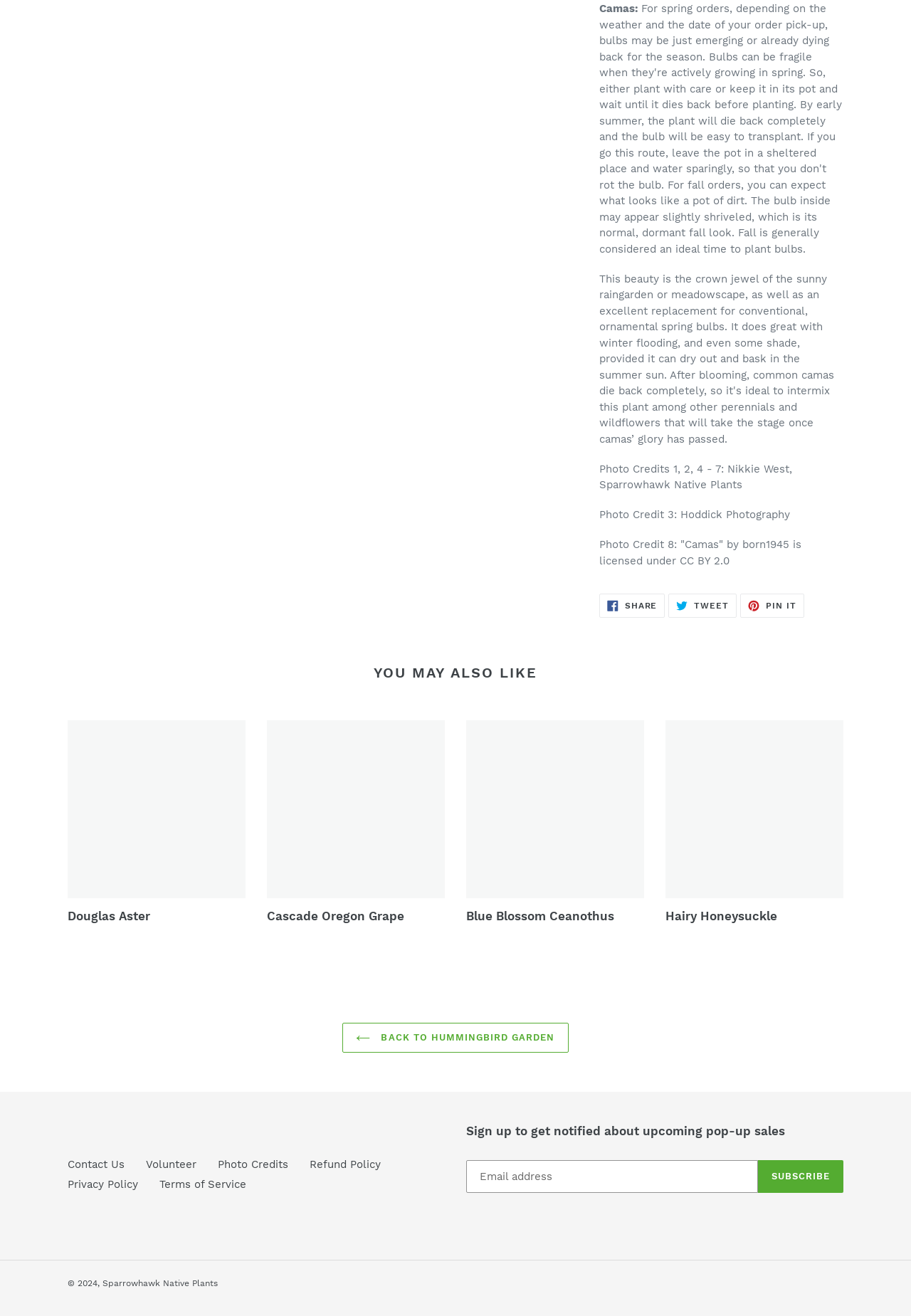Locate the bounding box coordinates of the region to be clicked to comply with the following instruction: "Subscribe to newsletter". The coordinates must be four float numbers between 0 and 1, in the form [left, top, right, bottom].

[0.832, 0.882, 0.926, 0.906]